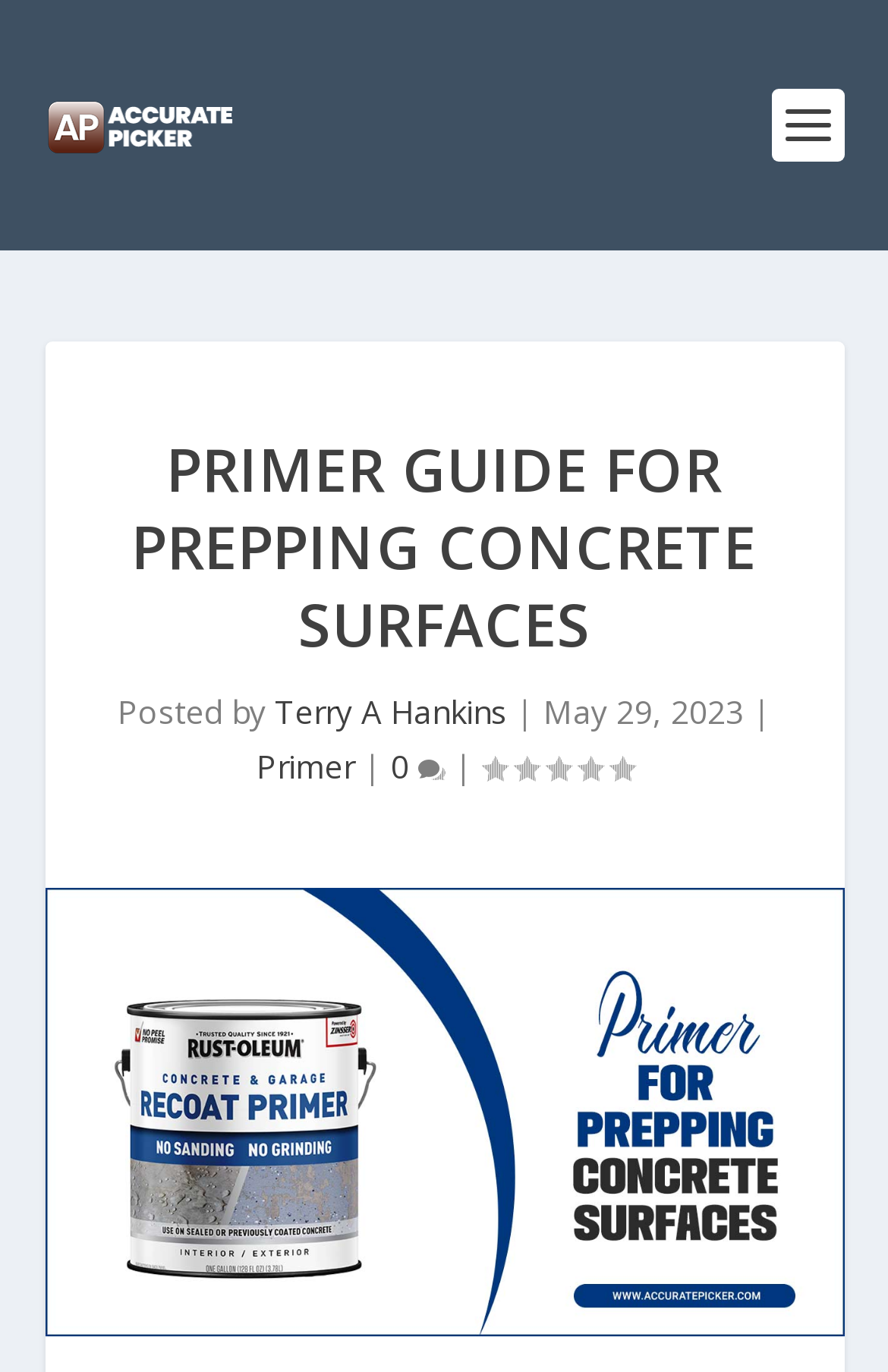Explain the features and main sections of the webpage comprehensively.

The webpage is a comprehensive guide for prepping concrete surfaces, with a focus on primer application. At the top-left corner, there is a small image and link labeled "AccuratePicker". Below this, a prominent heading "PRIMER GUIDE FOR PREPPING CONCRETE SURFACES" spans across the page, taking up about 80% of the width.

Underneath the heading, there is a section with information about the author, including a link to the author's name "Terry A Hankins", and the date "May 29, 2023". To the right of this section, there are two links, "Primer" and "0 ", with a comment count indicator and a rating indicator nearby.

Further down the page, there is a large image that takes up most of the width, labeled "Primer Guide For Prepping Concrete Surfaces". This image likely provides a visual representation of the primer application process or the benefits of using a primer on concrete surfaces.

Overall, the webpage appears to be an informative resource for individuals looking to learn about prepping concrete surfaces with primer, with a clear structure and easy-to-follow layout.